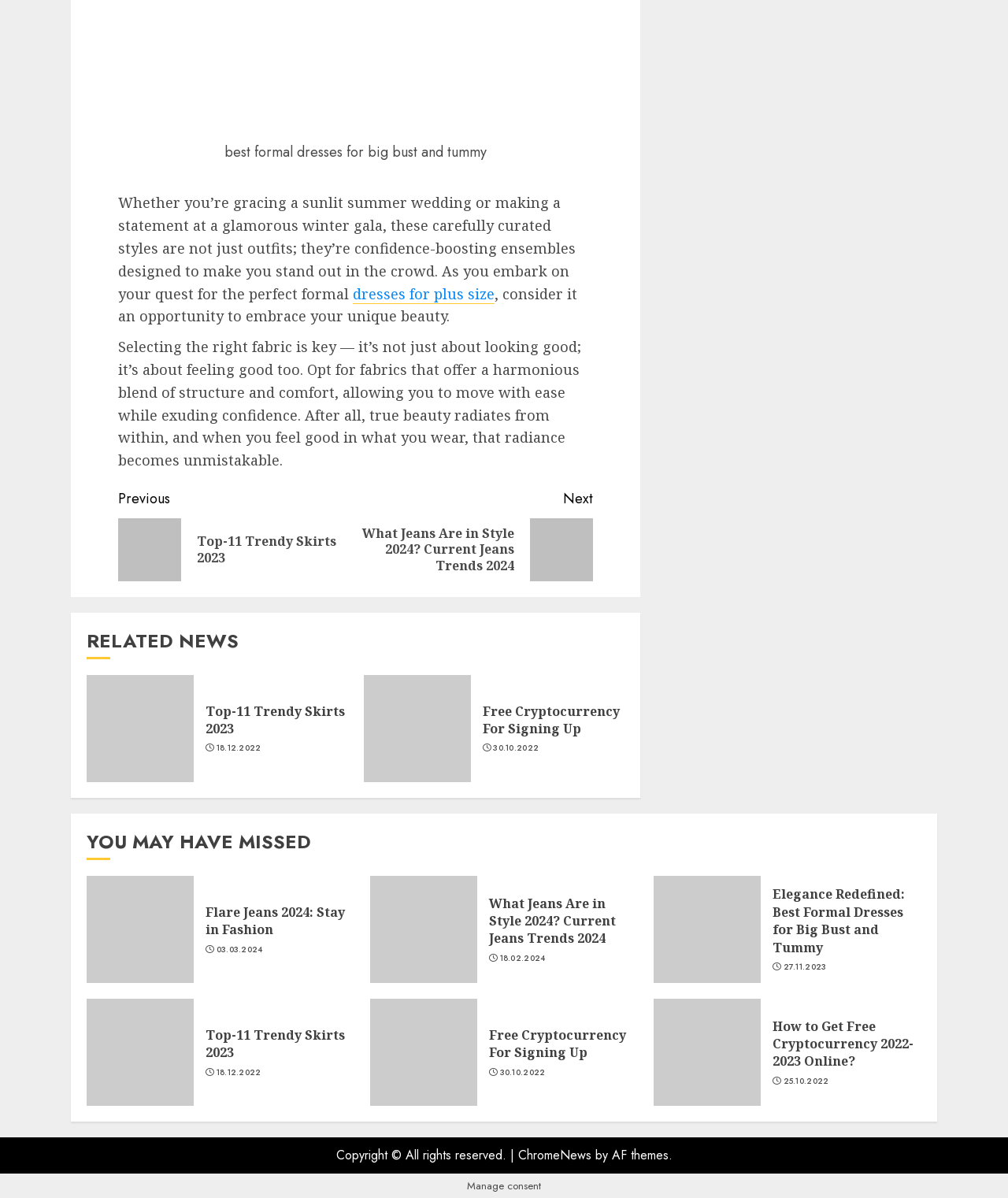Give a short answer using one word or phrase for the question:
What is the category of the 'Top-11 Trendy Skirts 2023' article?

RELATED NEWS